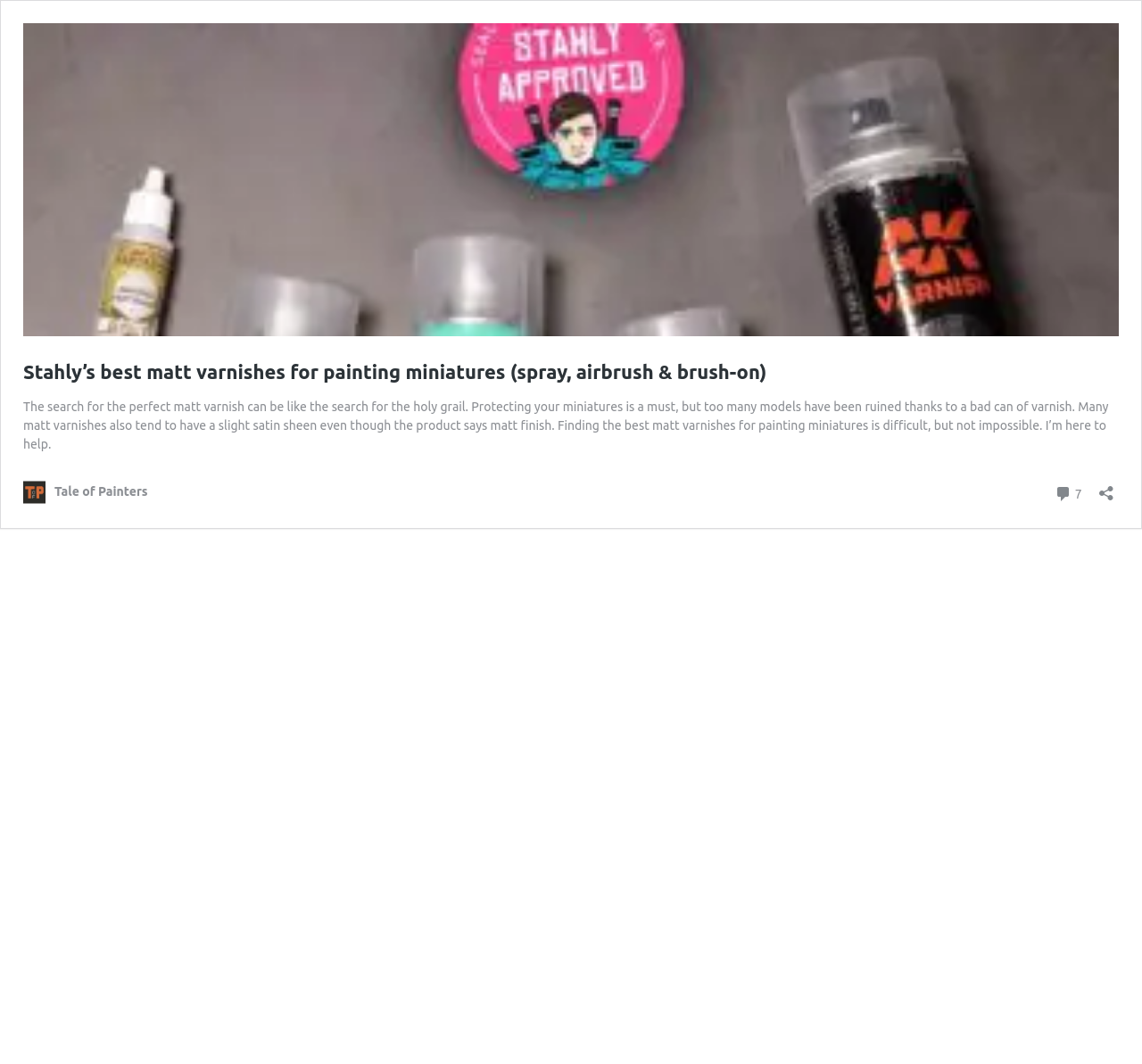Provide your answer in one word or a succinct phrase for the question: 
What is the name of the website?

Tale of Painters